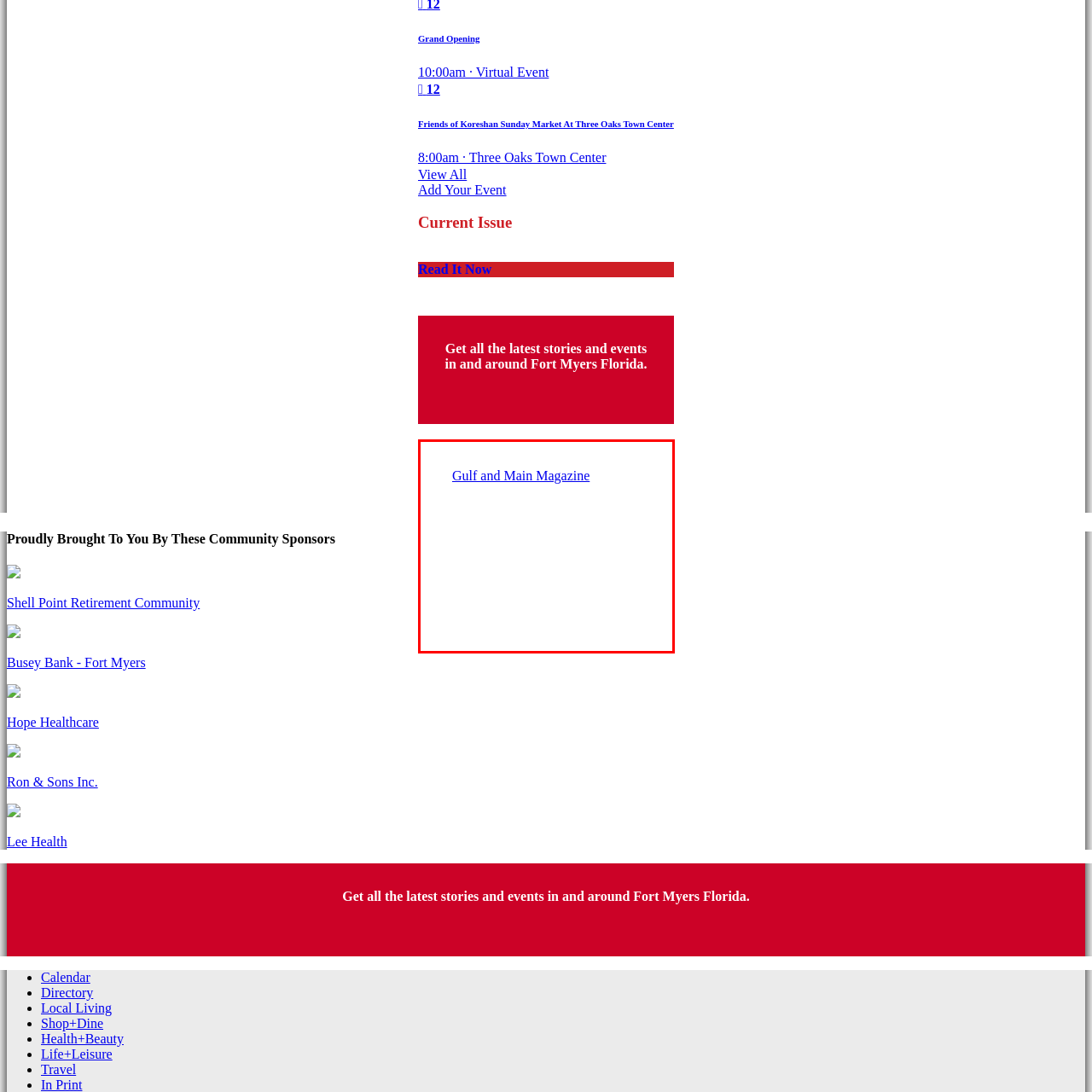What is the advertisement promoting?
Examine the content inside the red bounding box and give a comprehensive answer to the question.

The image features a promotional advertisement for the 'Florida Lottery', which suggests that the advertisement is promoting the lottery itself, likely by highlighting the potential winnings and encouraging people to participate.